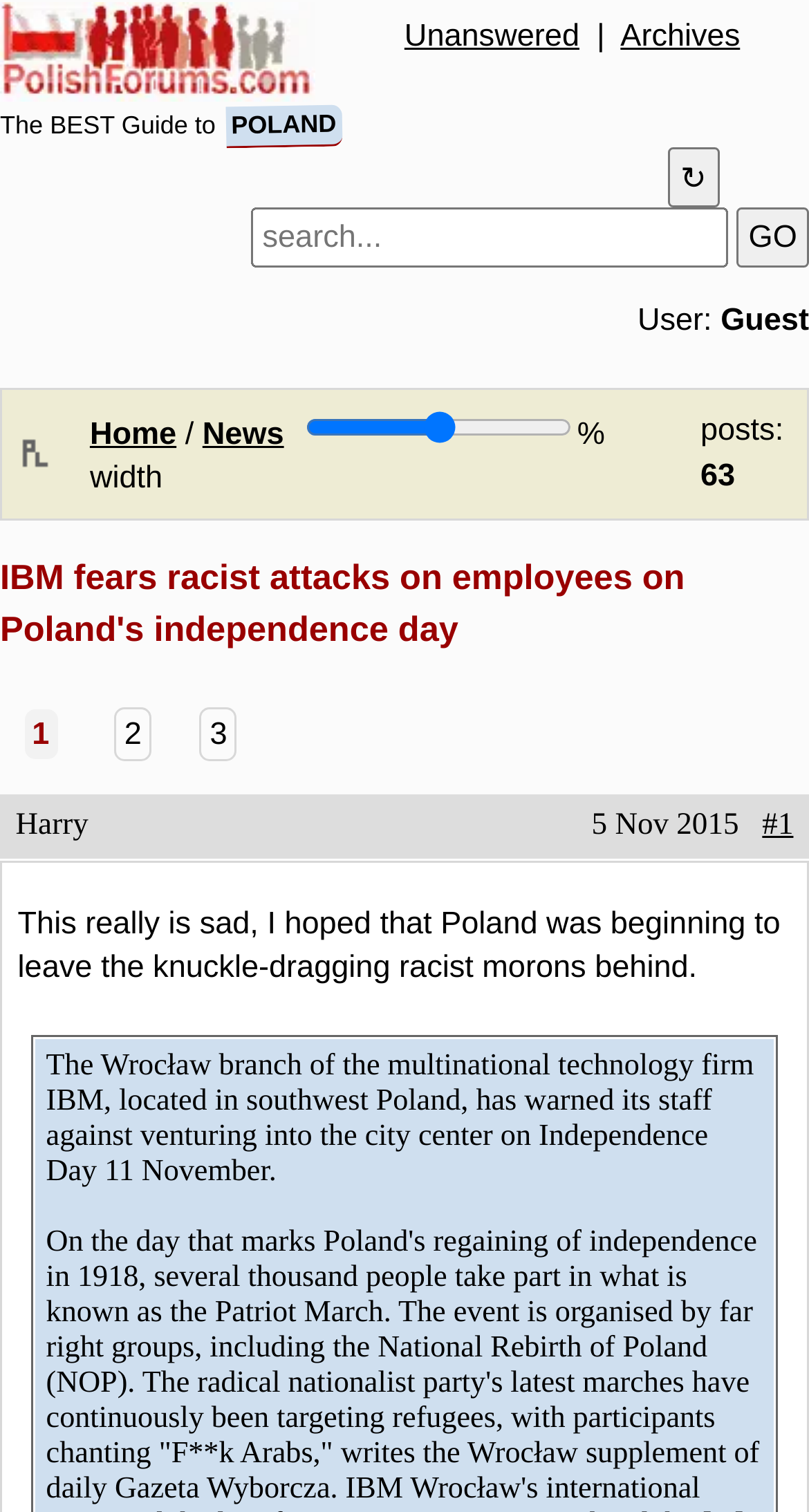What is the name of the company mentioned?
Refer to the screenshot and respond with a concise word or phrase.

IBM